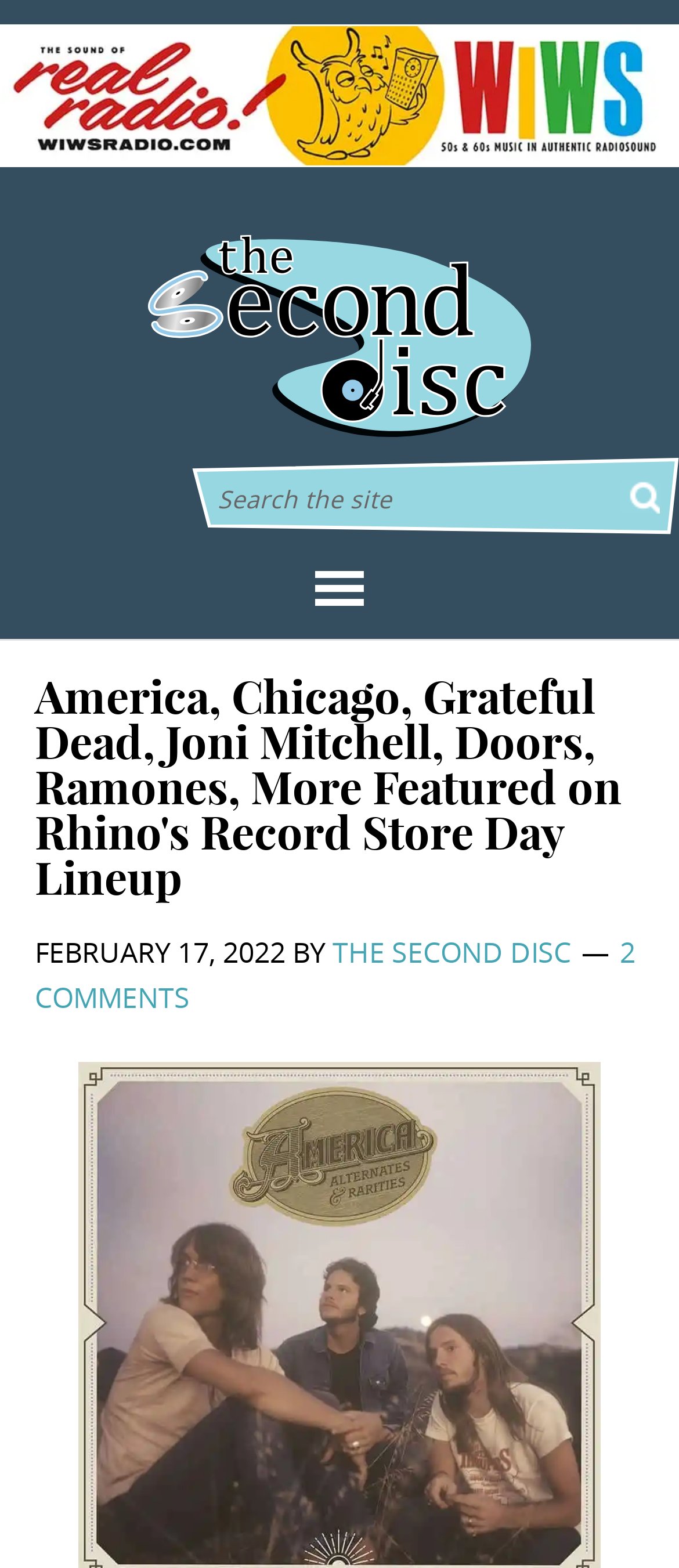How many comments are there on the article?
By examining the image, provide a one-word or phrase answer.

2